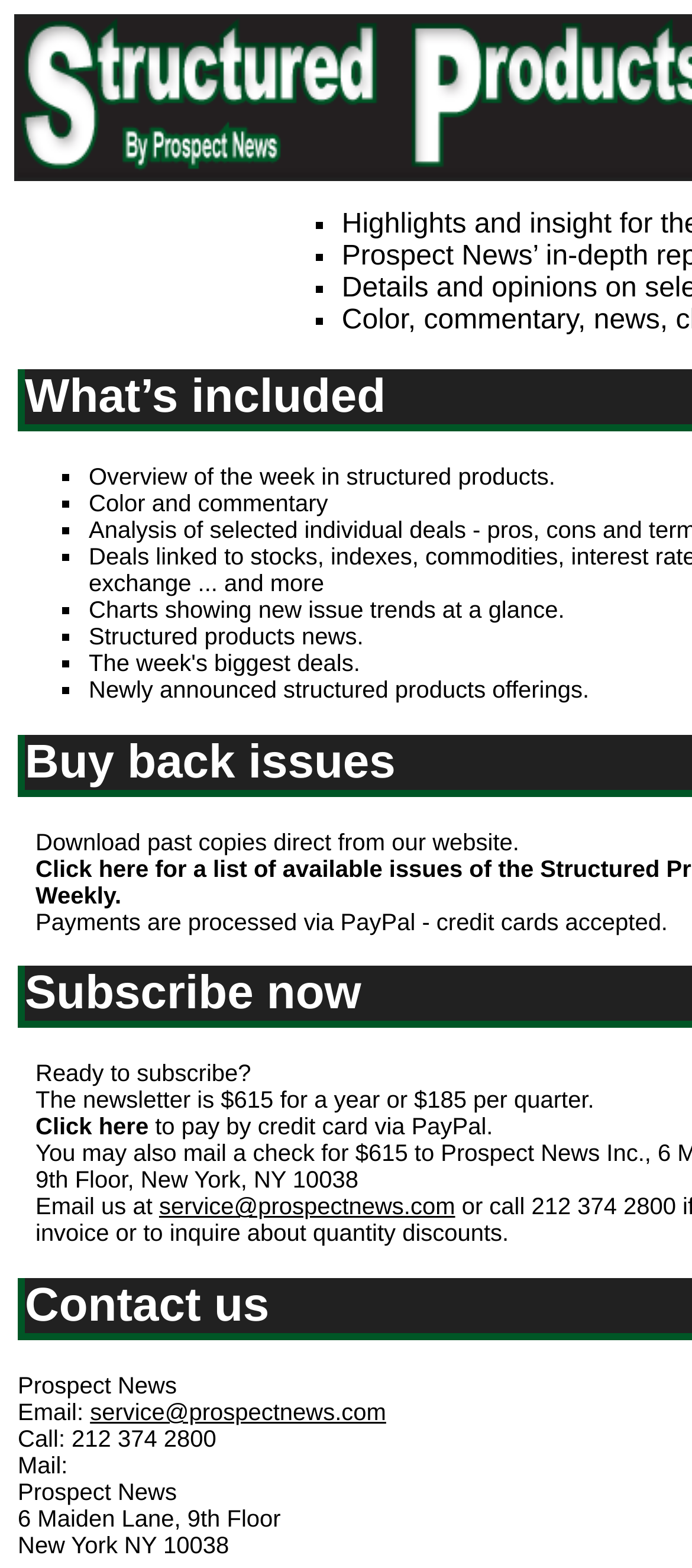Provide a single word or phrase answer to the question: 
What is the purpose of the newsletter?

Structured products news